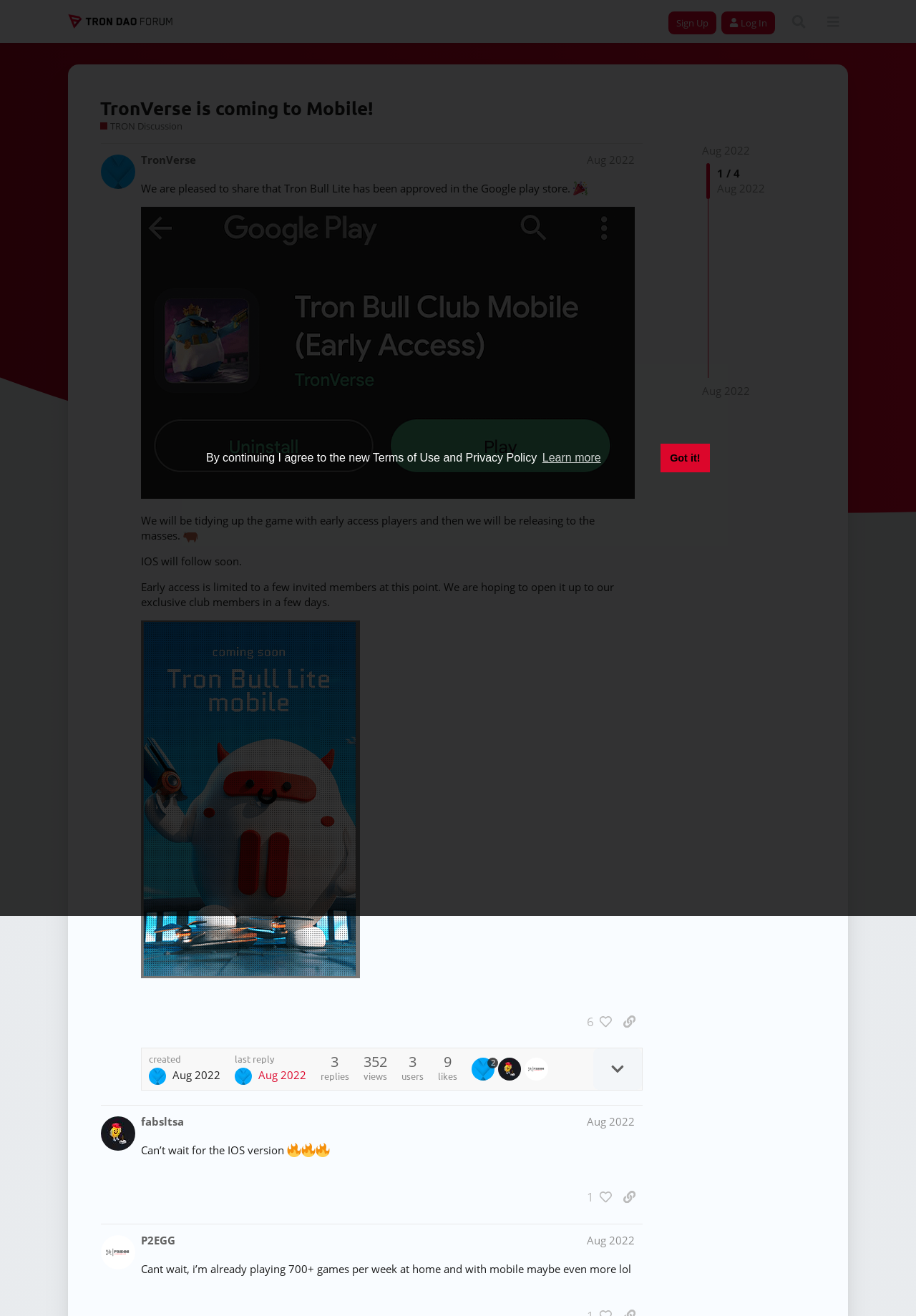Find the bounding box coordinates corresponding to the UI element with the description: "Aug 2022". The coordinates should be formatted as [left, top, right, bottom], with values as floats between 0 and 1.

[0.641, 0.847, 0.693, 0.857]